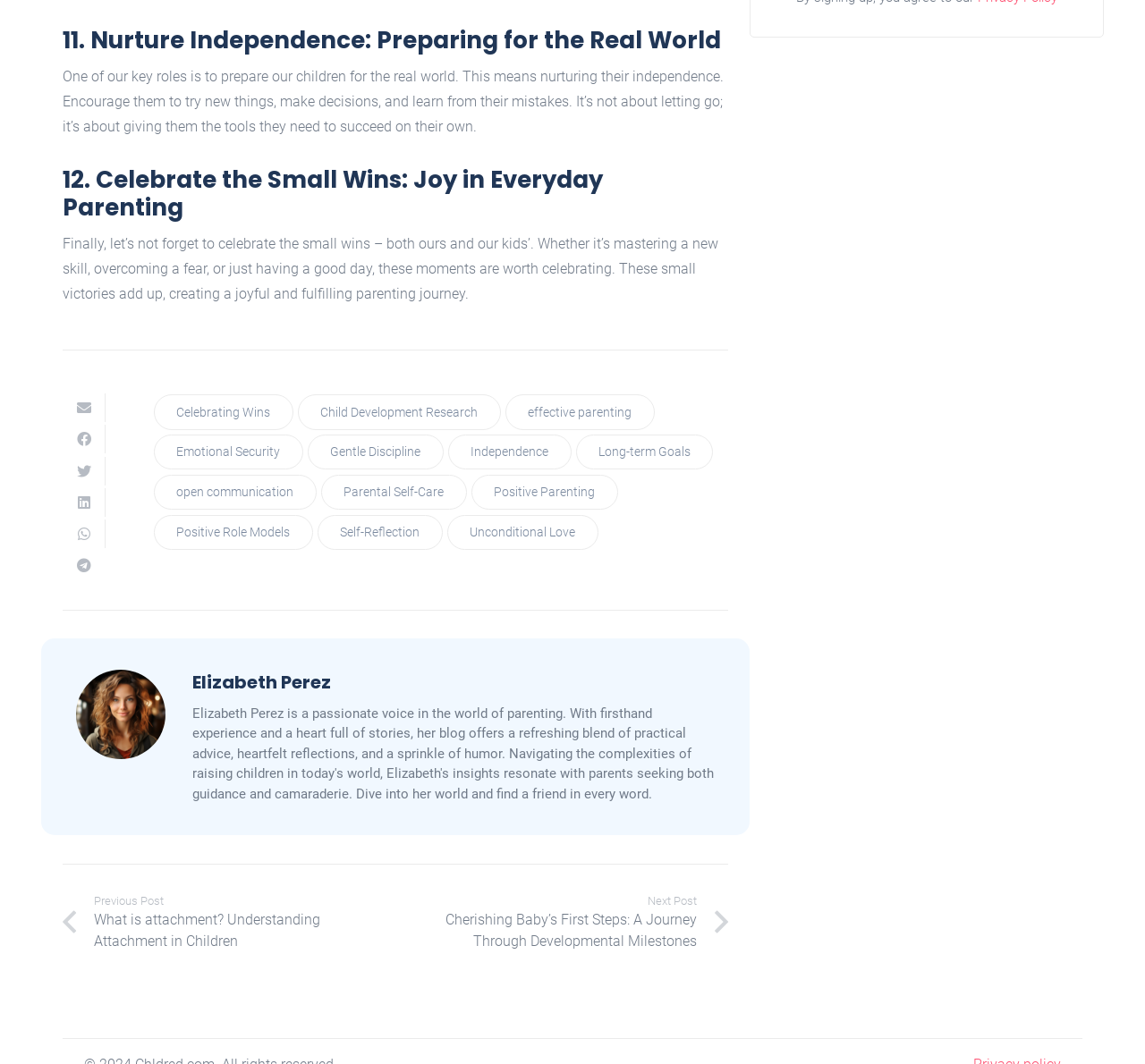Look at the image and write a detailed answer to the question: 
Who is the author of the post?

The link at the bottom of the page with the text 'Elizabeth Perez' suggests that she is the author of the post.